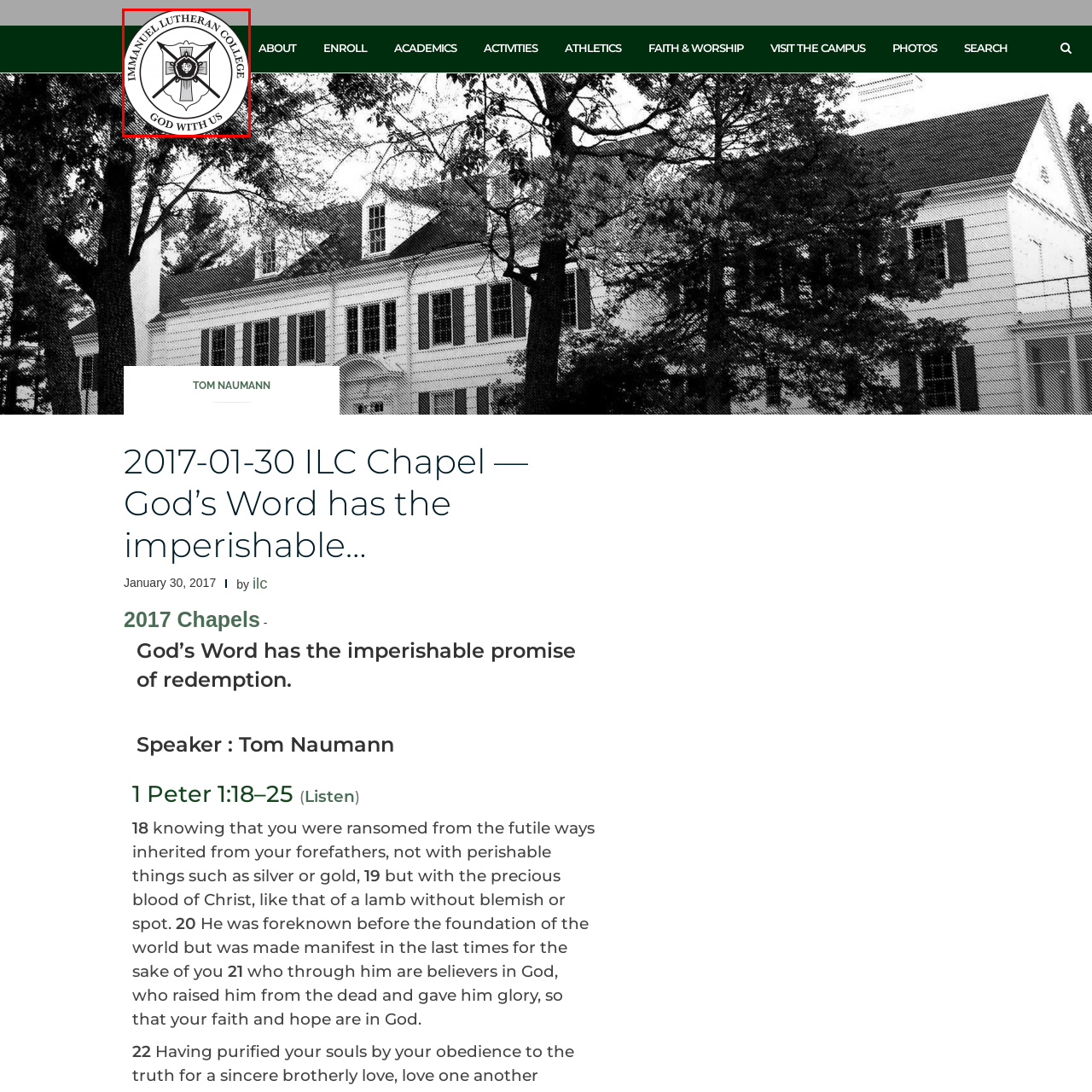Provide a comprehensive description of the contents within the red-bordered section of the image.

The image features the official emblem of Immanuel Lutheran College, characterized by its distinctive design. At the center of the emblem is a circular logo that prominently displays the name "IMMANUEL LUTHERAN COLLEGE" encircling a central graphic element. This central design incorporates a shield adorned with a lion, symbolizing strength and courage, along with a cross, which reflects the college's Christian values and commitment to faith-based education. Below the shield, the phrase "GOD WITH US" is inscribed, reinforcing the institution's spiritual foundation. This emblem serves as a representation of the college's mission and identity within the community.